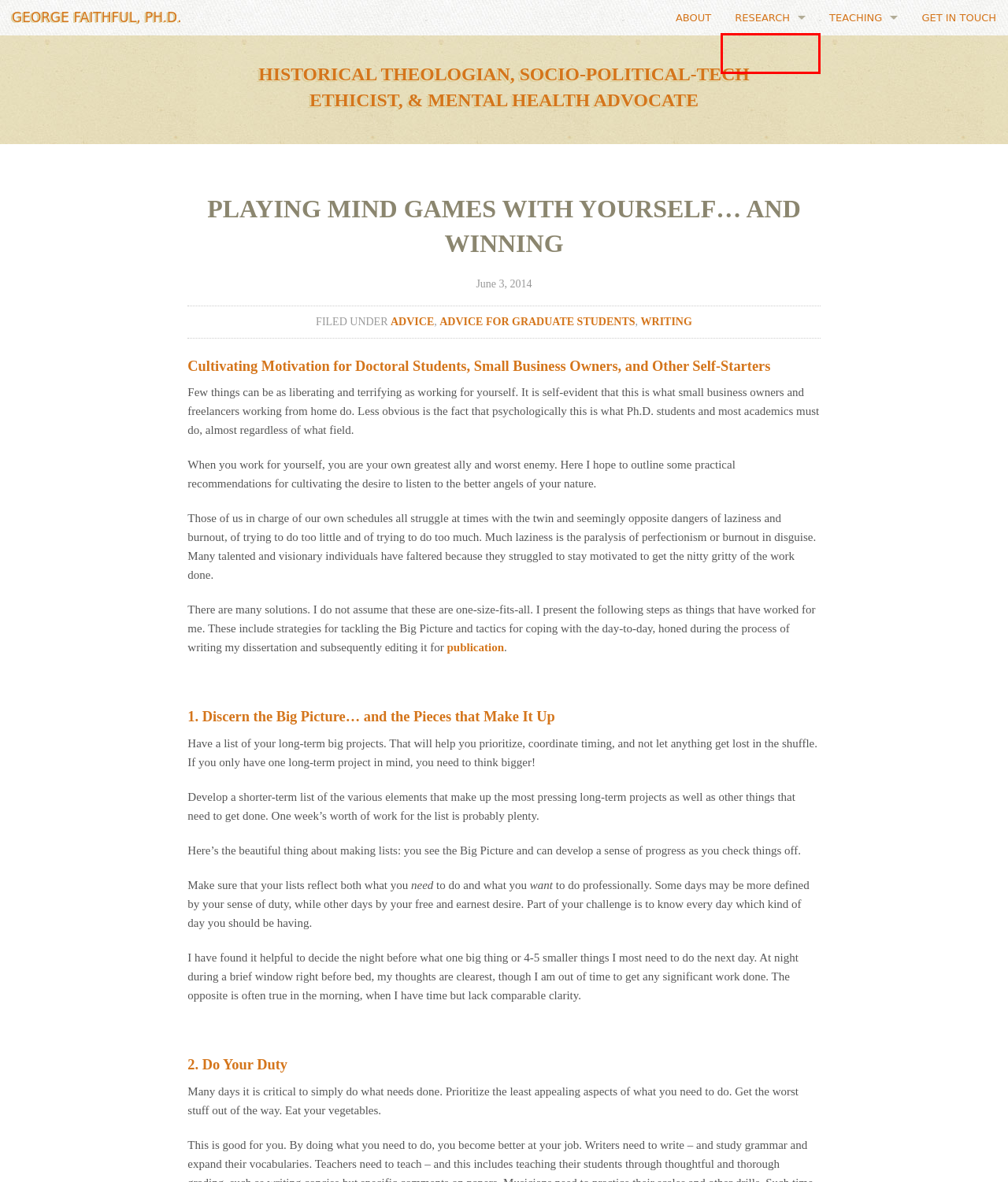You’re provided with a screenshot of a webpage that has a red bounding box around an element. Choose the best matching webpage description for the new page after clicking the element in the red box. The options are:
A. George Faithful, Ph.D. » Rubrics
B. George Faithful, Ph.D. » Writing
C. motheringthefatherland.com is coming soon
D. George Faithful, Ph.D. » About
E. George Faithful, Ph.D. » Future Projects
F. George Faithful, Ph.D. » Publications
G. George Faithful, Ph.D. » Syllabi
H. George Faithful, Ph.D. » Advice for Graduate Students

E